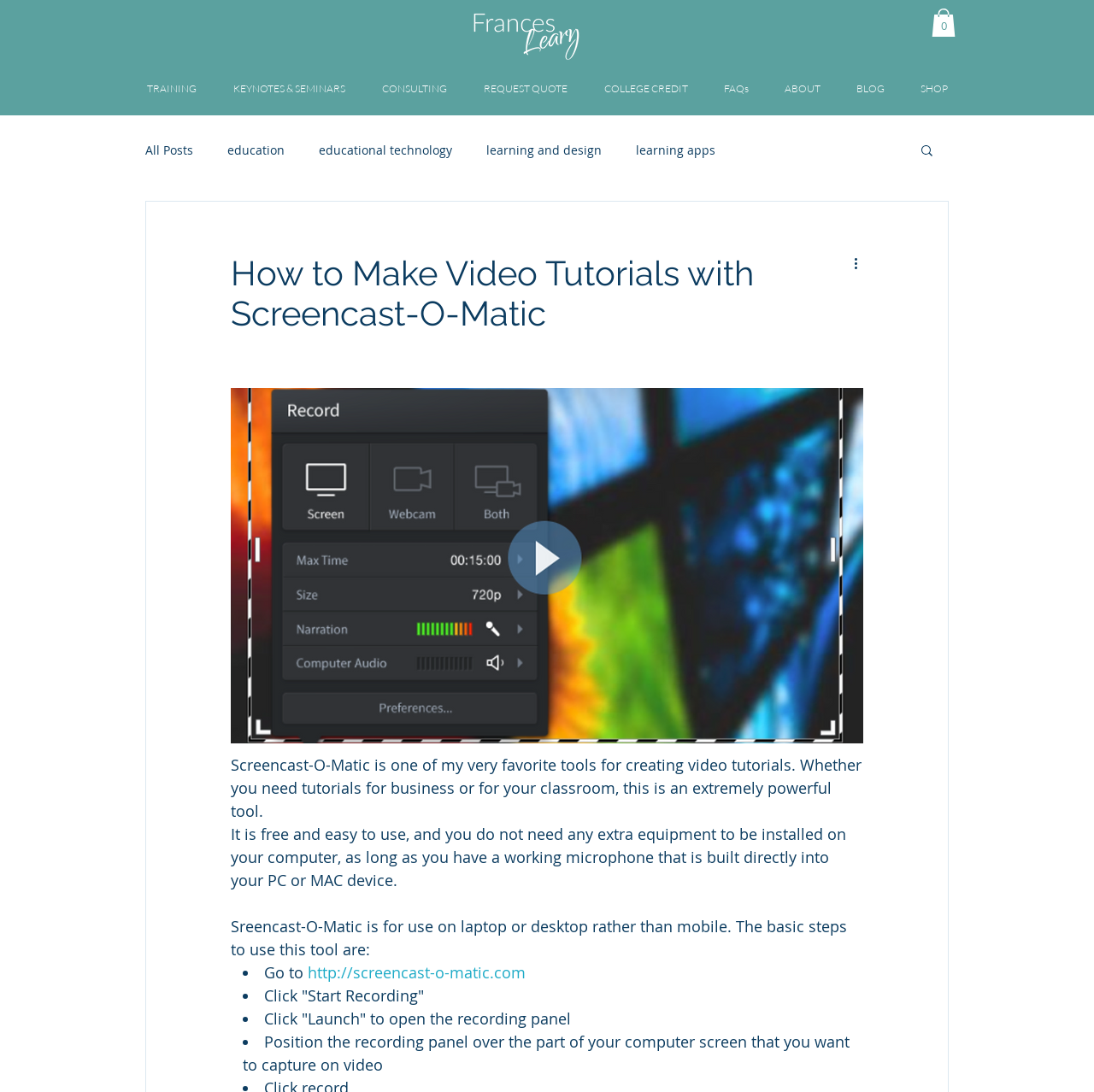Given the description of the UI element: "learning and design", predict the bounding box coordinates in the form of [left, top, right, bottom], with each value being a float between 0 and 1.

[0.445, 0.129, 0.55, 0.144]